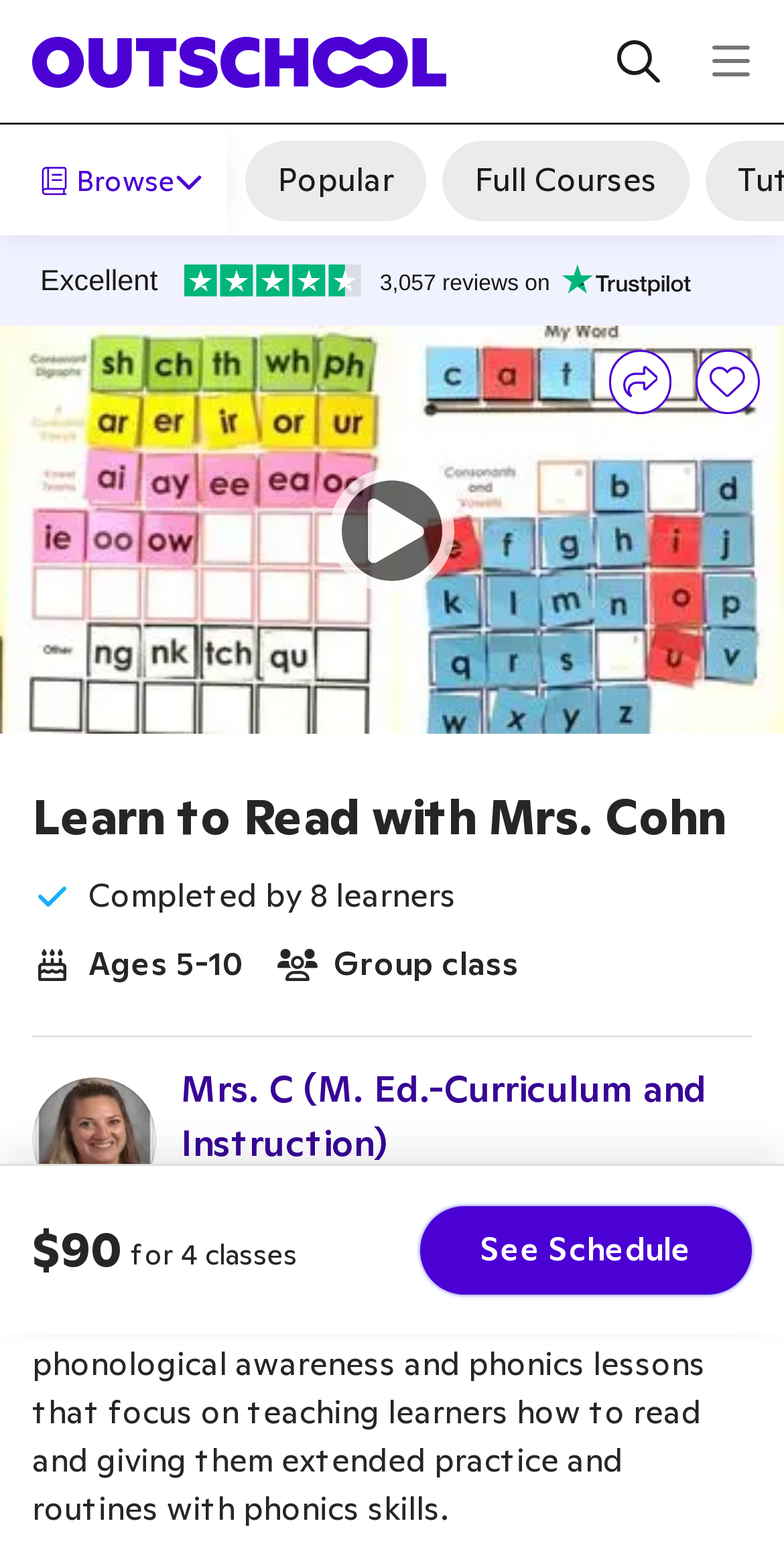Summarize the contents and layout of the webpage in detail.

This webpage is about a class called "Learn to Read with Mrs. Cohn" focused on teaching learners how to read. At the top left, there is a homepage button with an image, and on the top right, there are links to "Search" and a "Menu" button. Below the top section, there are three buttons: "Browse", "Popular", and "Full Courses". 

On the left side, there is a large image related to the class, and below it, there is a "Play" button. On the right side, there is a section showing the price of the class, "$90 for 4 classes", with a "See Schedule" button below. 

Further down, there are two buttons, "Share" and "Save", and a heading that repeats the class title. Below the heading, there is a section showing that the class has been completed by 8 learners, and it is suitable for ages 5-10 as a group class. 

A horizontal separator divides the page, and below it, there is a link to the instructor's profile, "Mrs. C (M. Ed.-Curriculum and Instruction)". The instructor's average rating, 5.0, and the number of reviews, 3, are also displayed. 

Another horizontal separator divides the page again, and below it, there is a paragraph describing the class, which focuses on explicit phonemic and phonological awareness and phonics lessons to teach learners how to read.